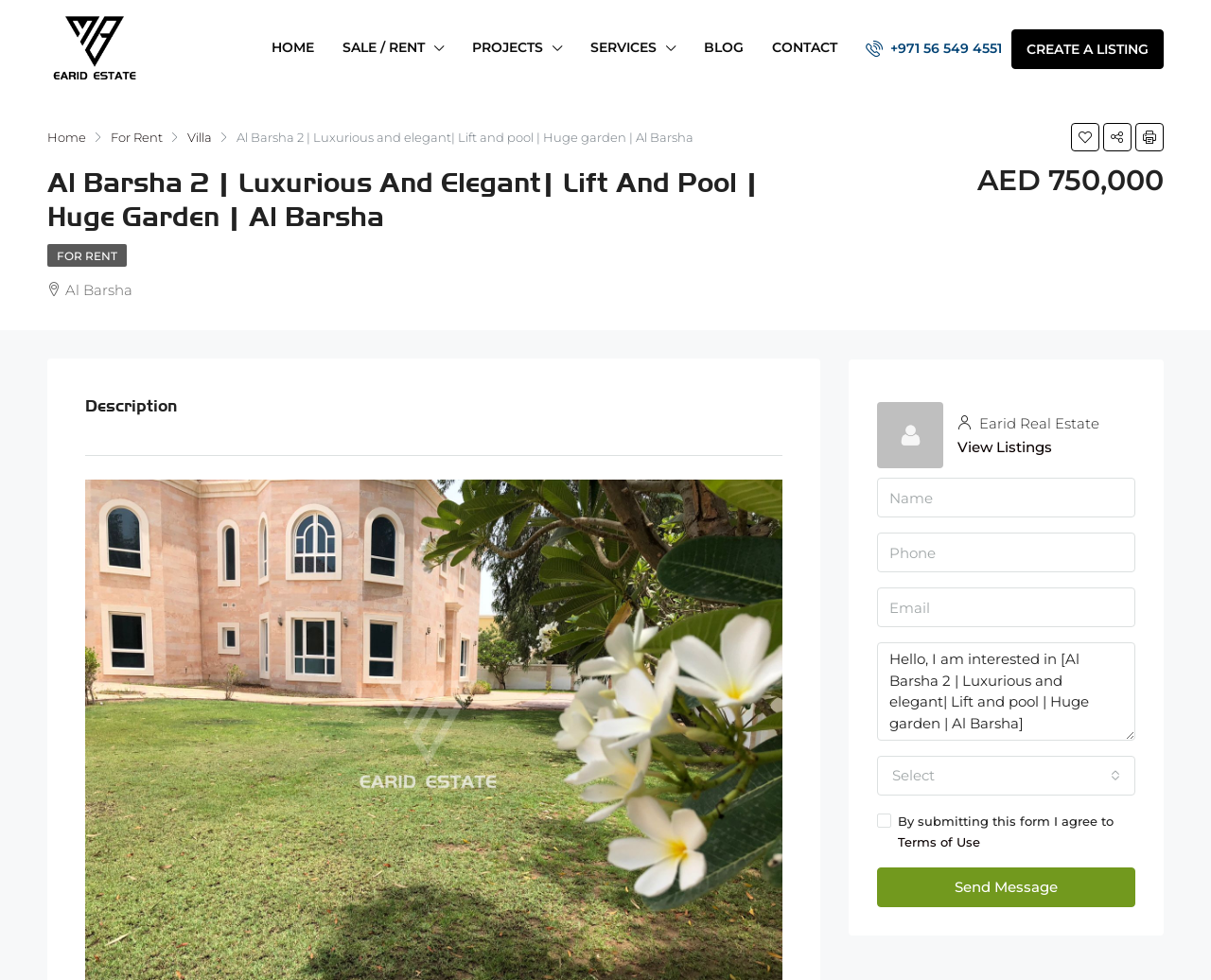Please find the main title text of this webpage.

Al Barsha 2 | Luxurious And Elegant| Lift And Pool | Huge Garden | Al Barsha